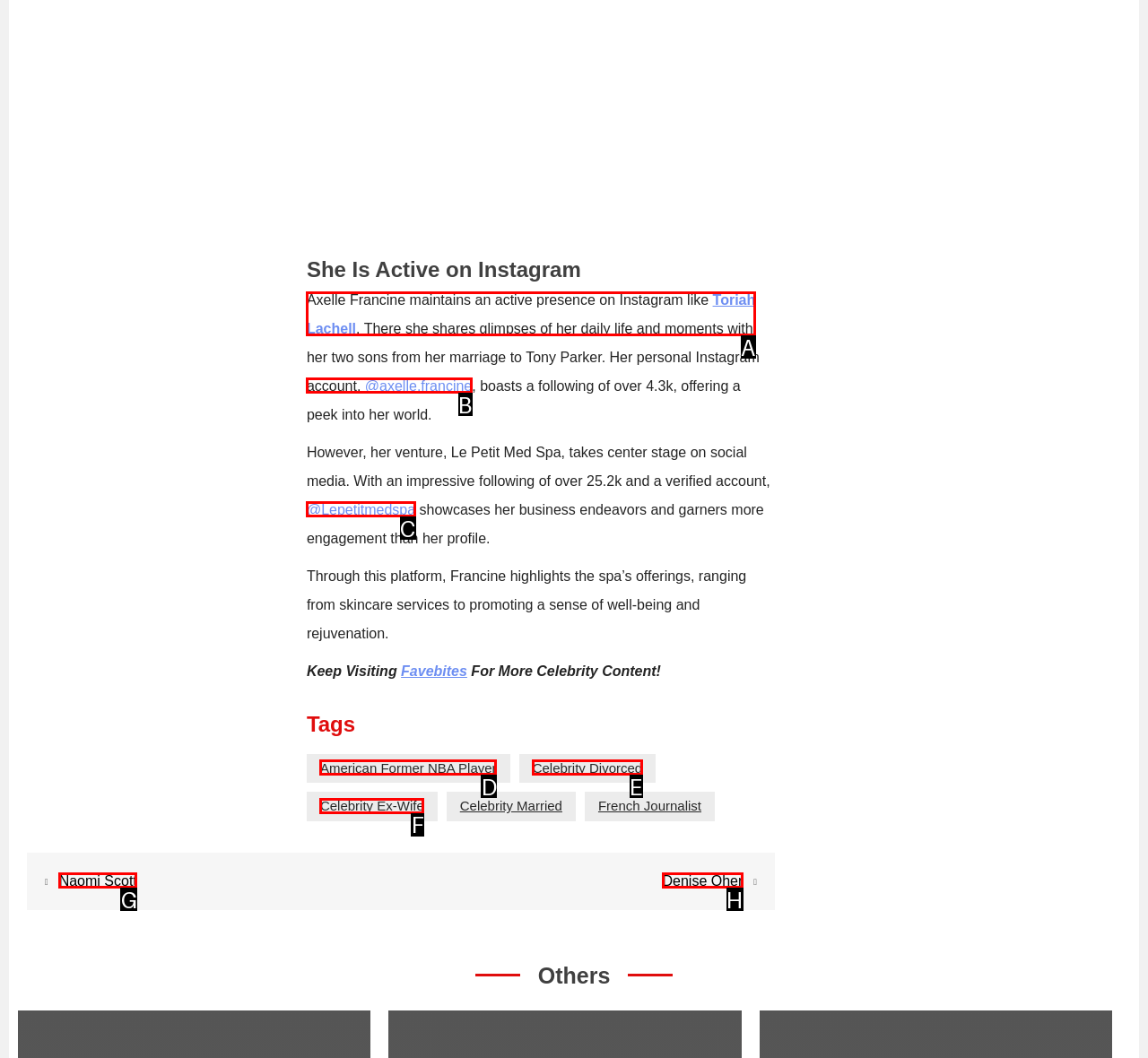From the available options, which lettered element should I click to complete this task: Visit Axelle Francine's Instagram profile?

B